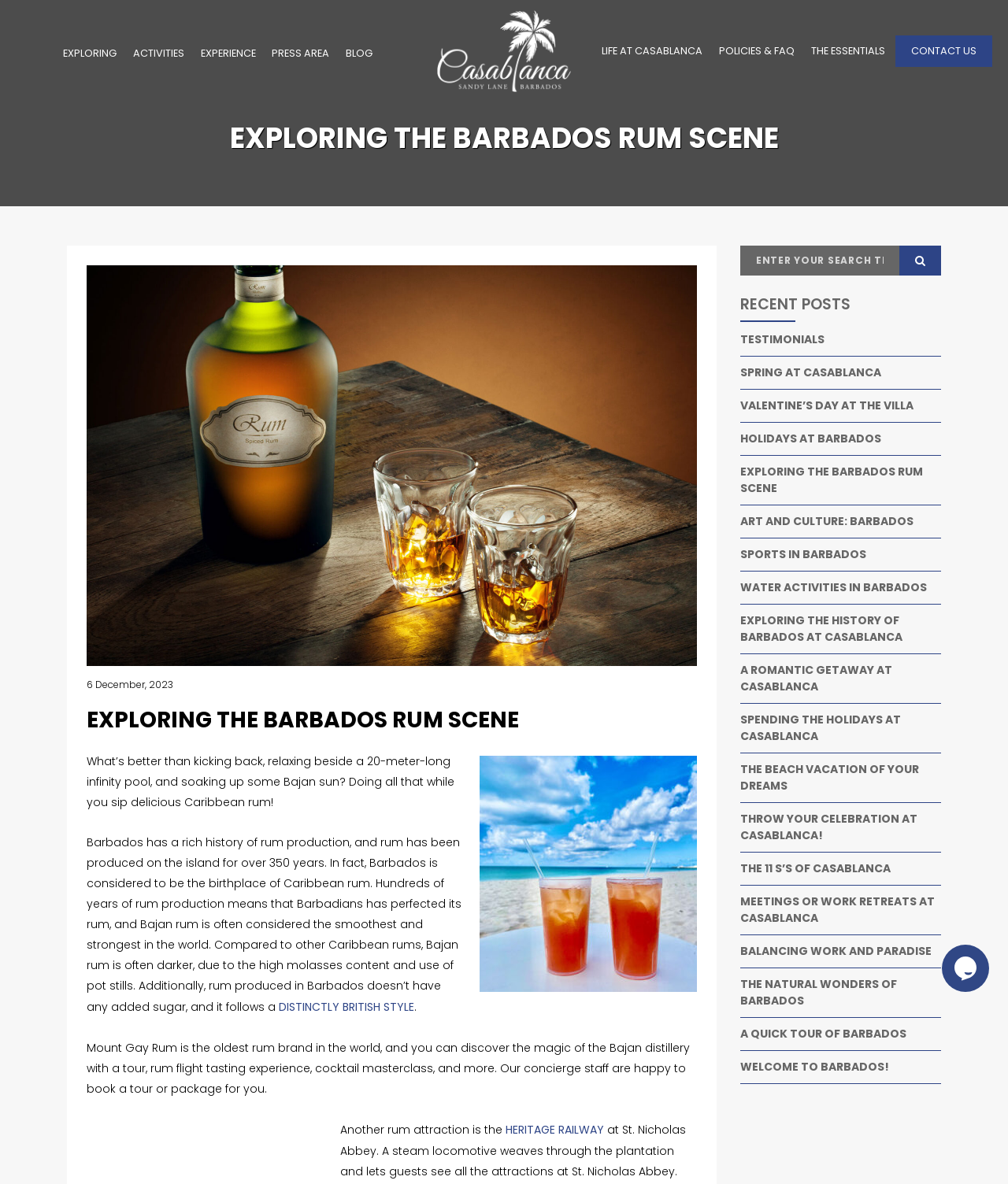Please identify the primary heading of the webpage and give its text content.

EXPLORING THE BARBADOS RUM SCENE